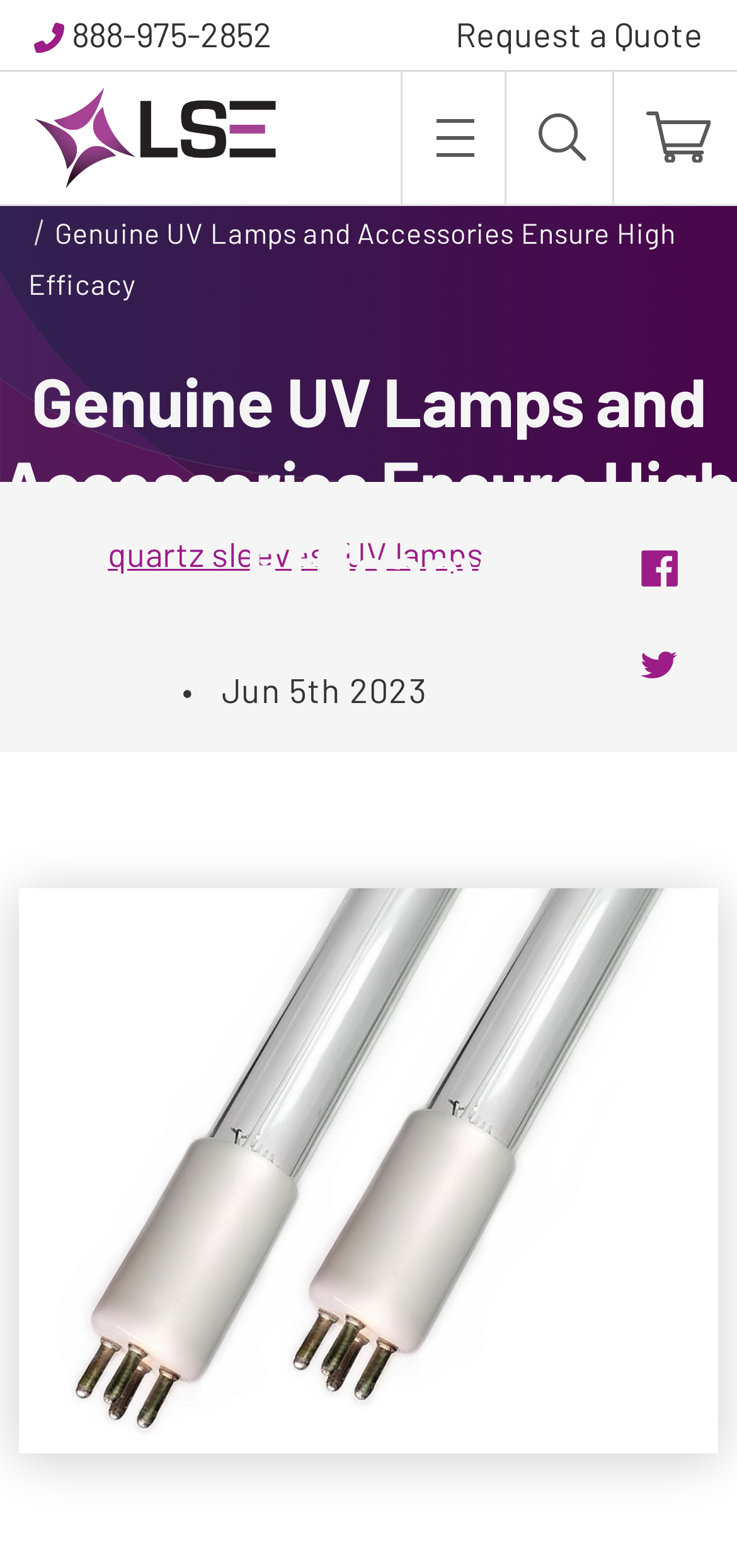Find the bounding box of the element with the following description: "Facebook". The coordinates must be four float numbers between 0 and 1, formatted as [left, top, right, bottom].

[0.869, 0.34, 0.921, 0.384]